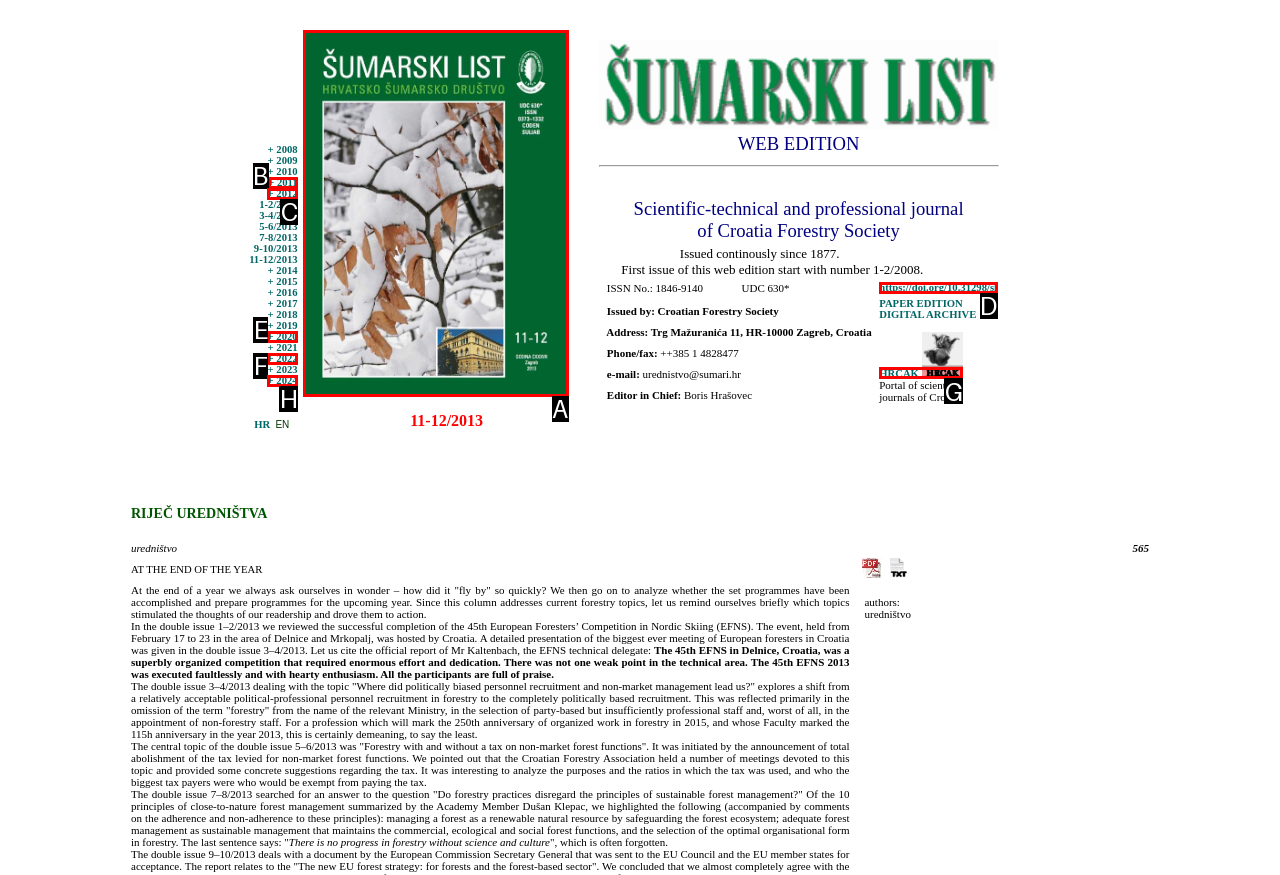Find the correct option to complete this instruction: view the image. Reply with the corresponding letter.

A